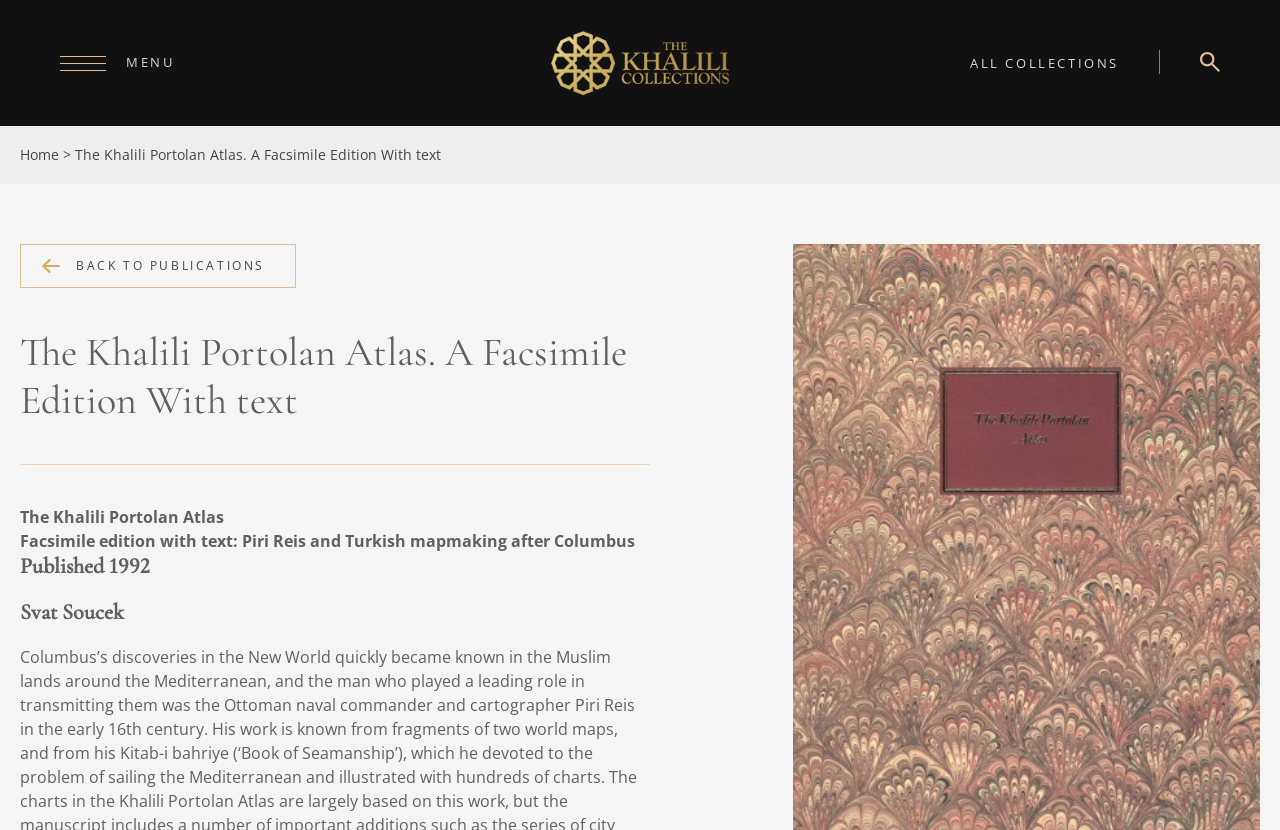Please specify the bounding box coordinates in the format (top-left x, top-left y, bottom-right x, bottom-right y), with values ranging from 0 to 1. Identify the bounding box for the UI component described as follows: parent_node: ALL COLLECTIONS

[0.43, 0.023, 0.57, 0.128]